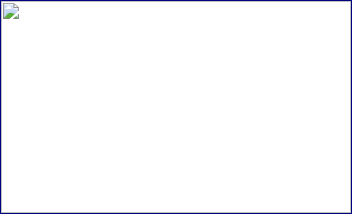Offer an in-depth description of the image.

The image accompanies a section titled "In the Sculpture Garden" from the 15 Minutes Magazine. It visually represents an artistic display within a sculpture garden, likely highlighting the serene and reflective atmosphere typical of such spaces. The context suggests a focus on art, culture, and the celebration of various sculptural masterpieces that contribute to the vibrant environment of the garden. The surrounding text discusses elements of New Orleans' artistic heritage, emphasizing the rich combination of art, music, and culture that characterizes the city. This image serves to enhance the narrative of exploring the artistic landscape of New Orleans, inviting readers to appreciate its unique attractions.